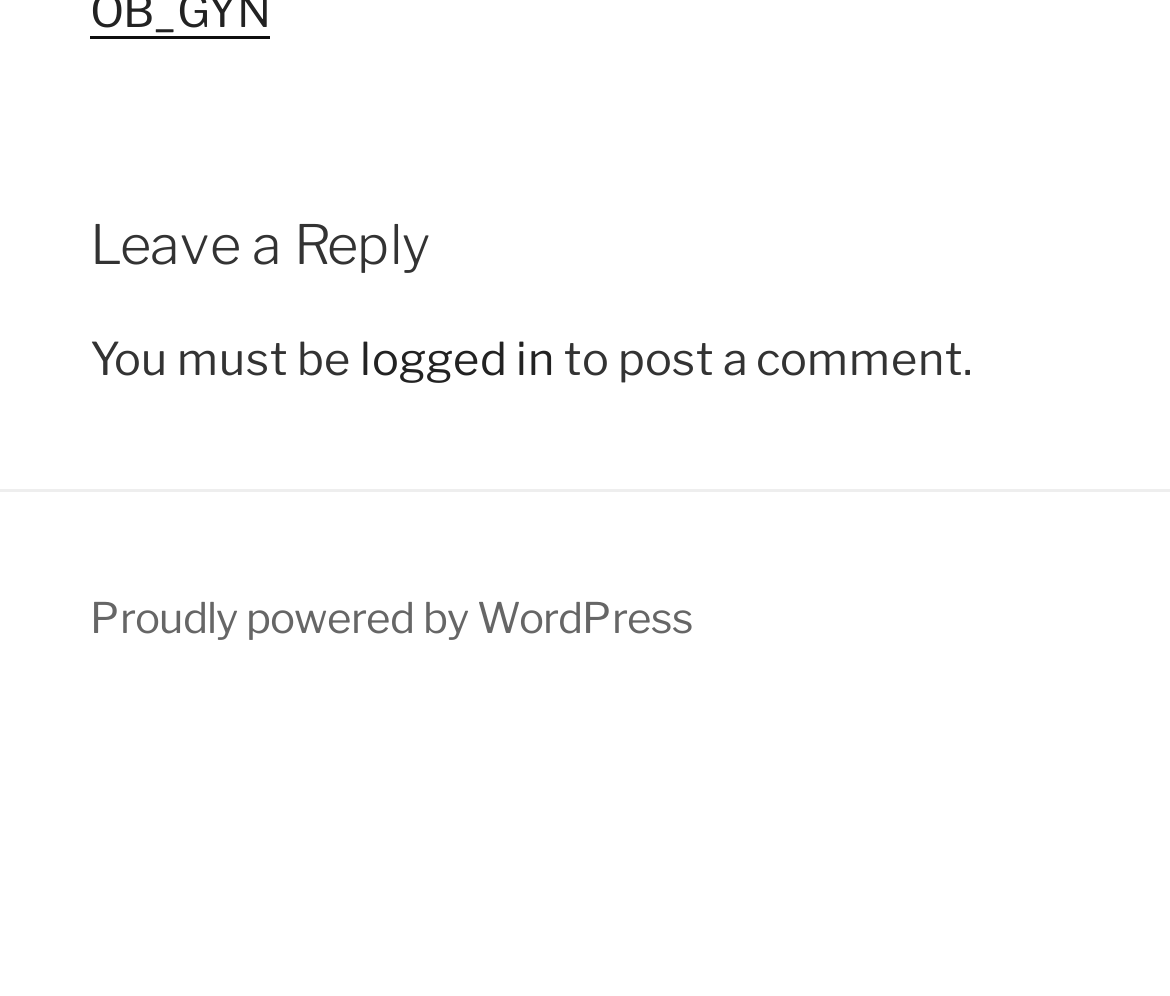From the webpage screenshot, identify the region described by Proudly powered by WordPress. Provide the bounding box coordinates as (top-left x, top-left y, bottom-right x, bottom-right y), with each value being a floating point number between 0 and 1.

[0.077, 0.593, 0.592, 0.644]